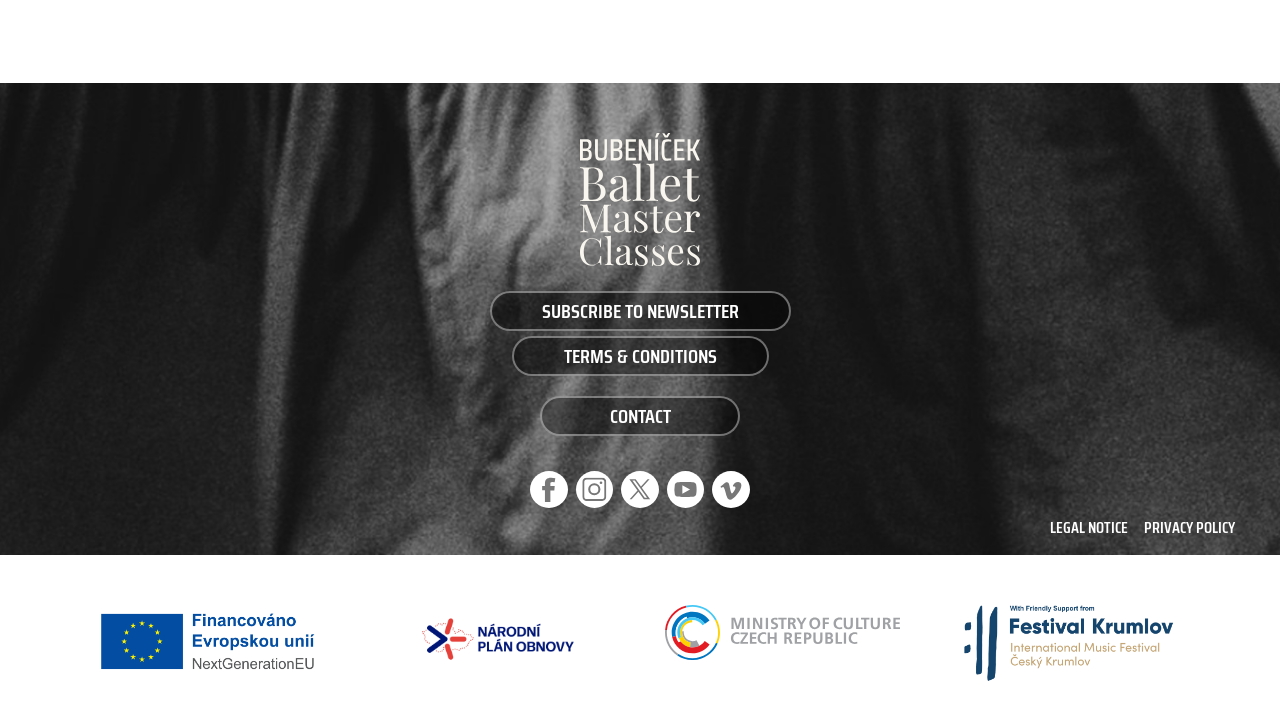Please reply to the following question with a single word or a short phrase:
What is the purpose of the link at the top right?

SUBSCRIBE TO NEWSLETTER